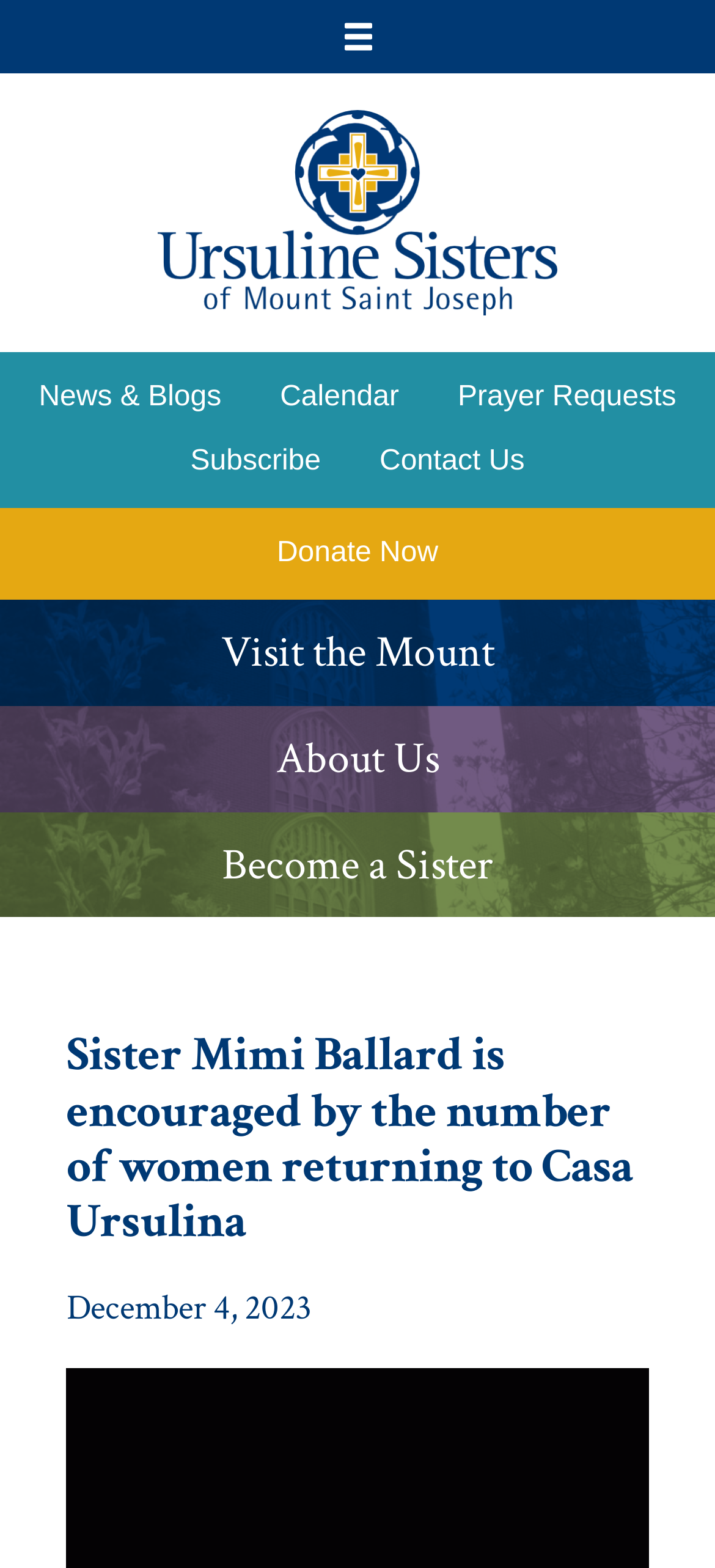Generate a comprehensive description of the webpage.

The webpage appears to be an article or news page from the Ursuline Sisters of Mount Saint Joseph website. At the top, there is a mobile menu site navigation button, which is located almost at the top left corner of the page. Below it, there is a "Back to Top" button, positioned near the bottom right corner of the page.

The main content of the page is divided into two sections. On the left side, there is a navigation menu with several links, including "Home", "News & Blogs", "Calendar", "Prayer Requests", "Subscribe", "Contact Us", "Donate Now", "Visit the Mount", "About Us", and "Become a Sister". These links are stacked vertically, with "Home" at the top and "Become a Sister" at the bottom.

On the right side of the page, there is a main article or news section. The article has a heading that reads "Sister Mimi Ballard is encouraged by the number of women returning to Casa Ursulina", which is positioned roughly in the middle of the page. Below the heading, there is a timestamp indicating that the article was published on December 4, 2023. The article's content is not explicitly described in the accessibility tree, but based on the meta description, it appears to be about Ursuline Sister Mimi Ballard's experience with fiber arts classes at Casa Ursulina.